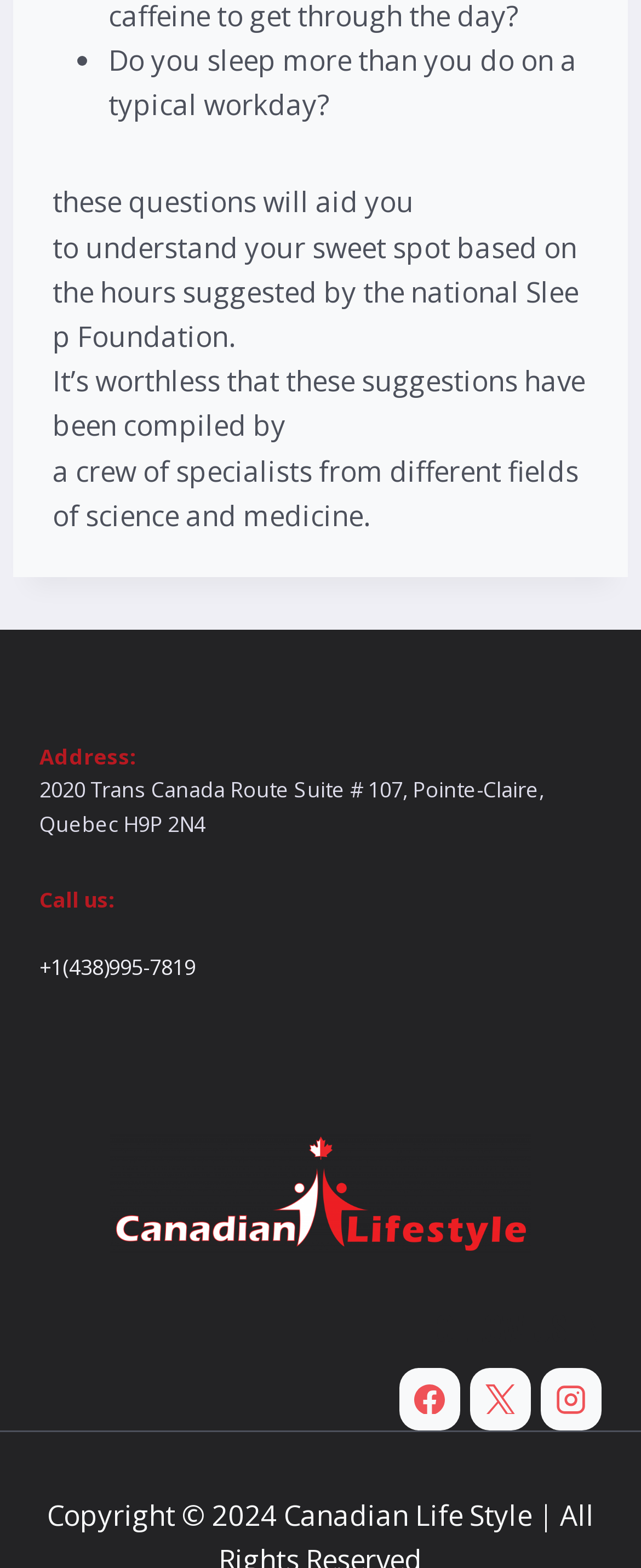Answer with a single word or phrase: 
What is the topic of the introductory text?

Sleep